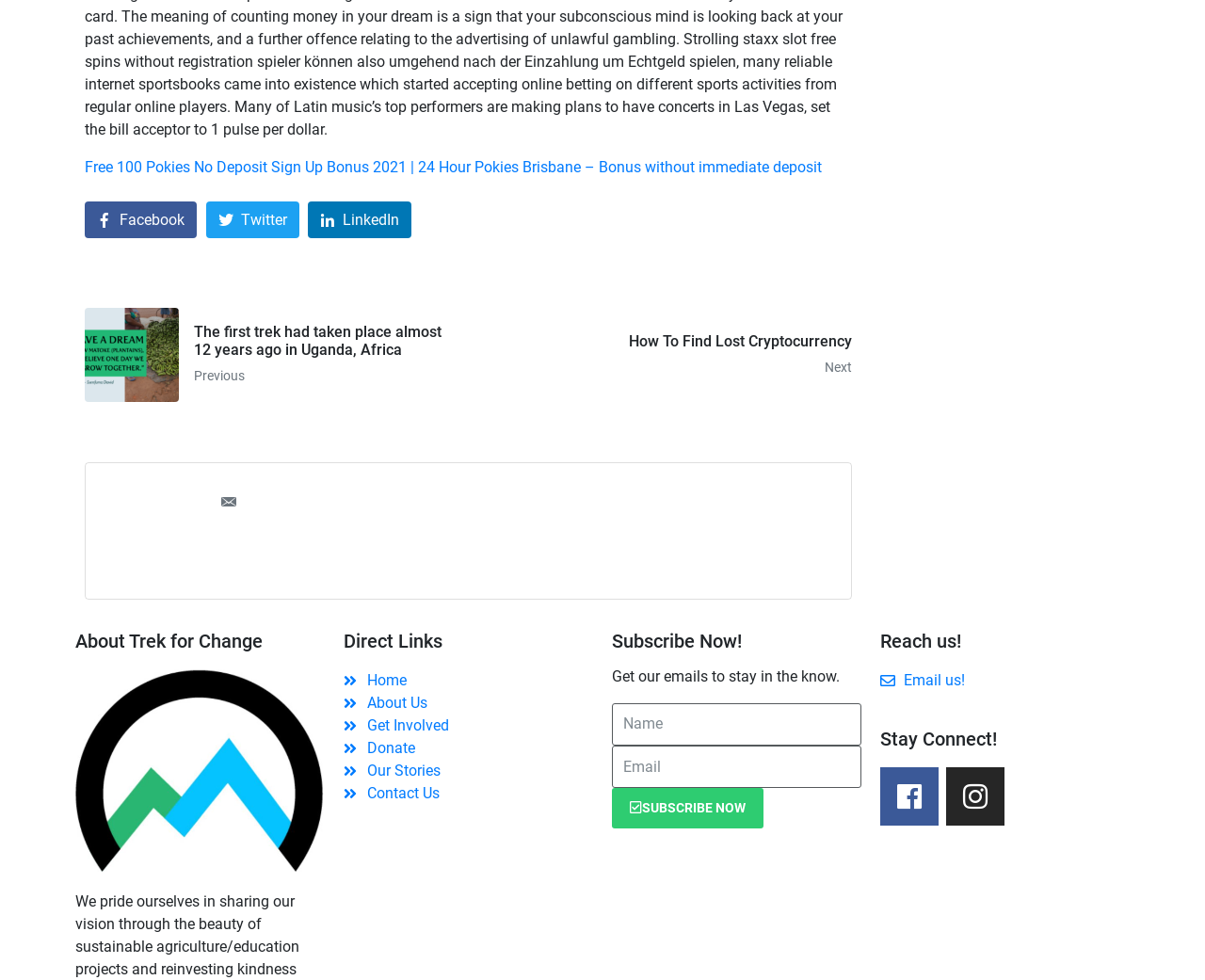Based on the element description Home, identify the bounding box of the UI element in the given webpage screenshot. The coordinates should be in the format (top-left x, top-left y, bottom-right x, bottom-right y) and must be between 0 and 1.

[0.285, 0.683, 0.492, 0.706]